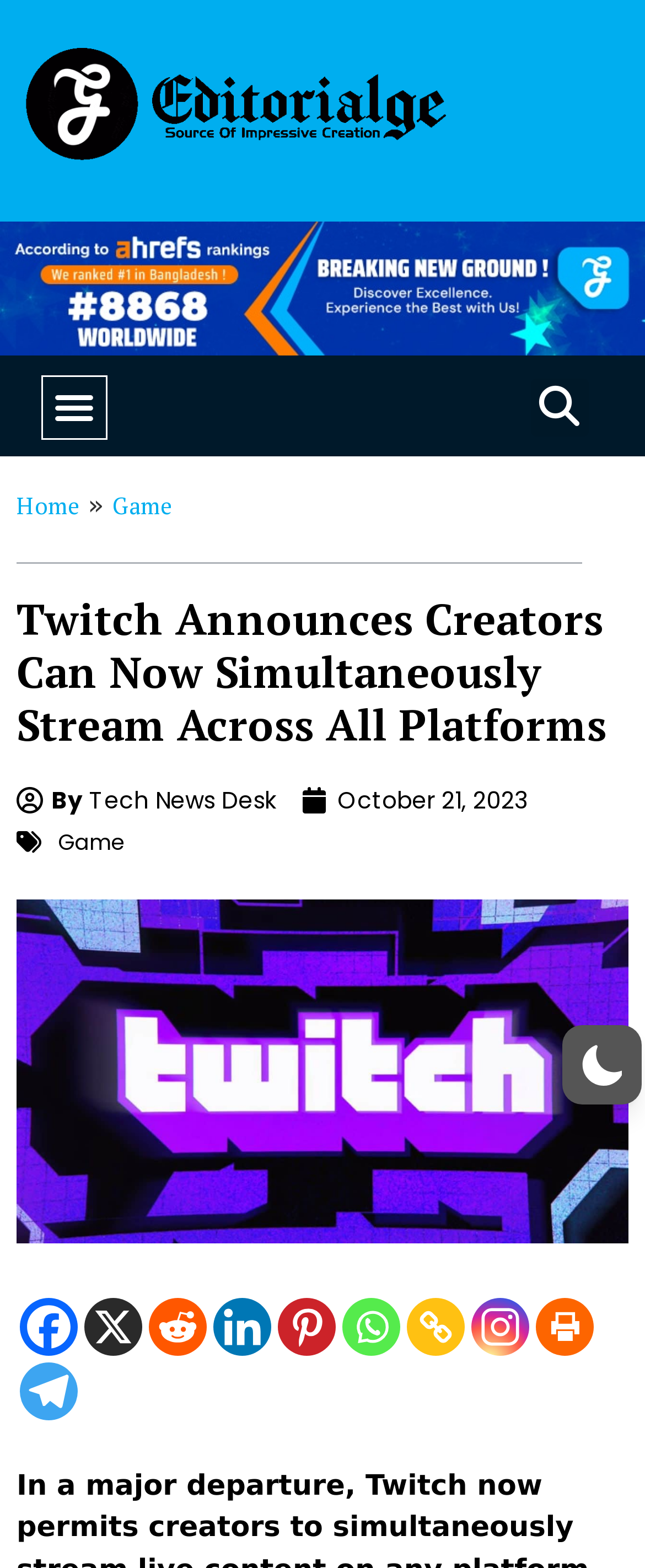Identify the bounding box coordinates for the element you need to click to achieve the following task: "Click the menu toggle button". Provide the bounding box coordinates as four float numbers between 0 and 1, in the form [left, top, right, bottom].

[0.064, 0.239, 0.165, 0.281]